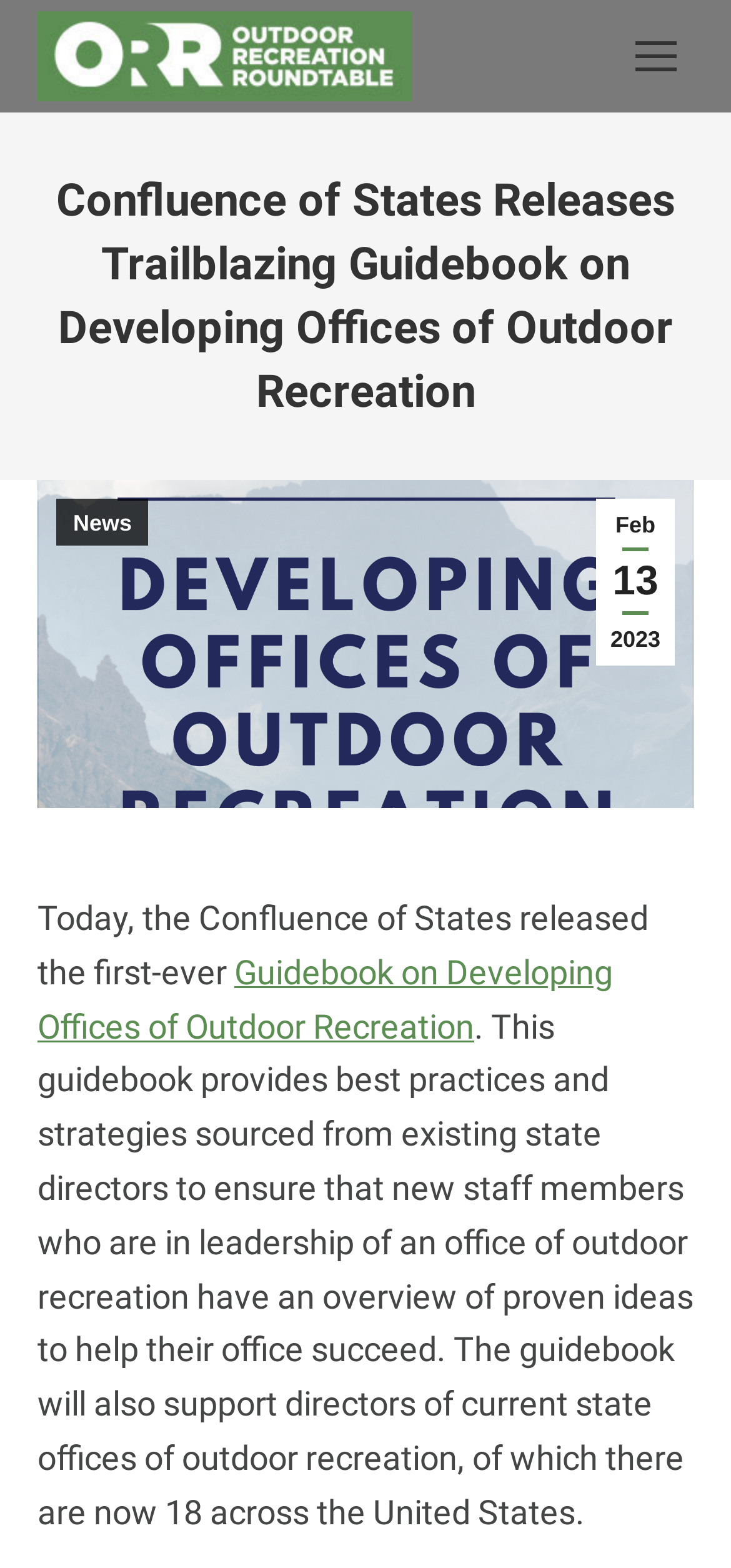Please provide a comprehensive answer to the question based on the screenshot: What is the number of current state offices of outdoor recreation in the United States?

I found the number of current state offices of outdoor recreation by reading the StaticText element which mentions 'of which there are now 18 across the United States'.